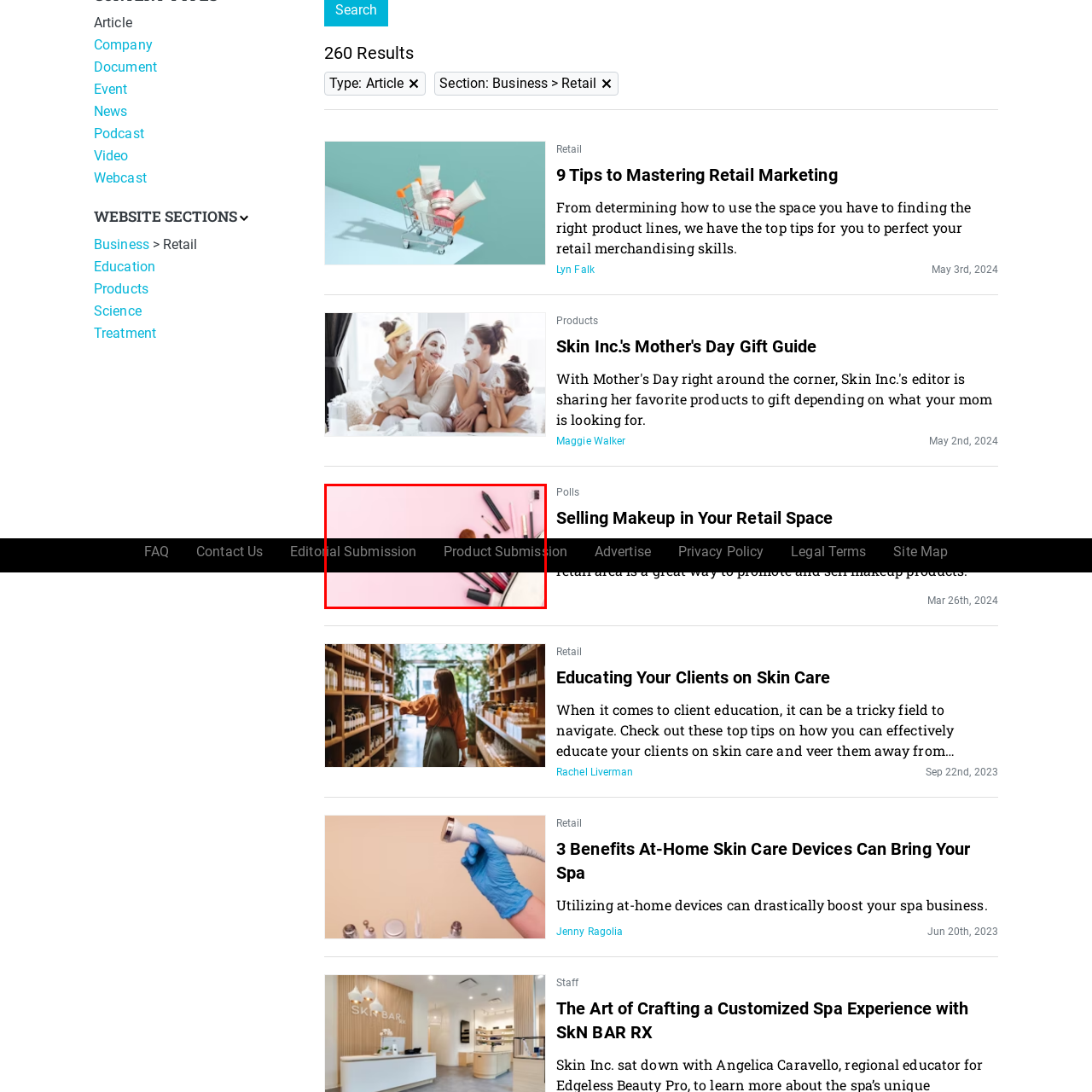Give an in-depth description of the picture inside the red marked area.

The image showcases a visually appealing arrangement of various cosmetic products, including brushes and makeup items. Set against a soft pink background, the aesthetically pleasing display highlights both professional and personal beauty tools, indicating a focus on retail beauty items. This context is relevant to the theme of product submissions, suggesting an emphasis on beauty and wellness in retail spaces. Additionally, the elements "Editorial Submission" and "Product Submission" are displayed prominently, hinting at a platform for sharing beauty-related content and products. Overall, the composition invites viewers to explore the vibrant world of beauty merchandise and the opportunities for engagement within it.